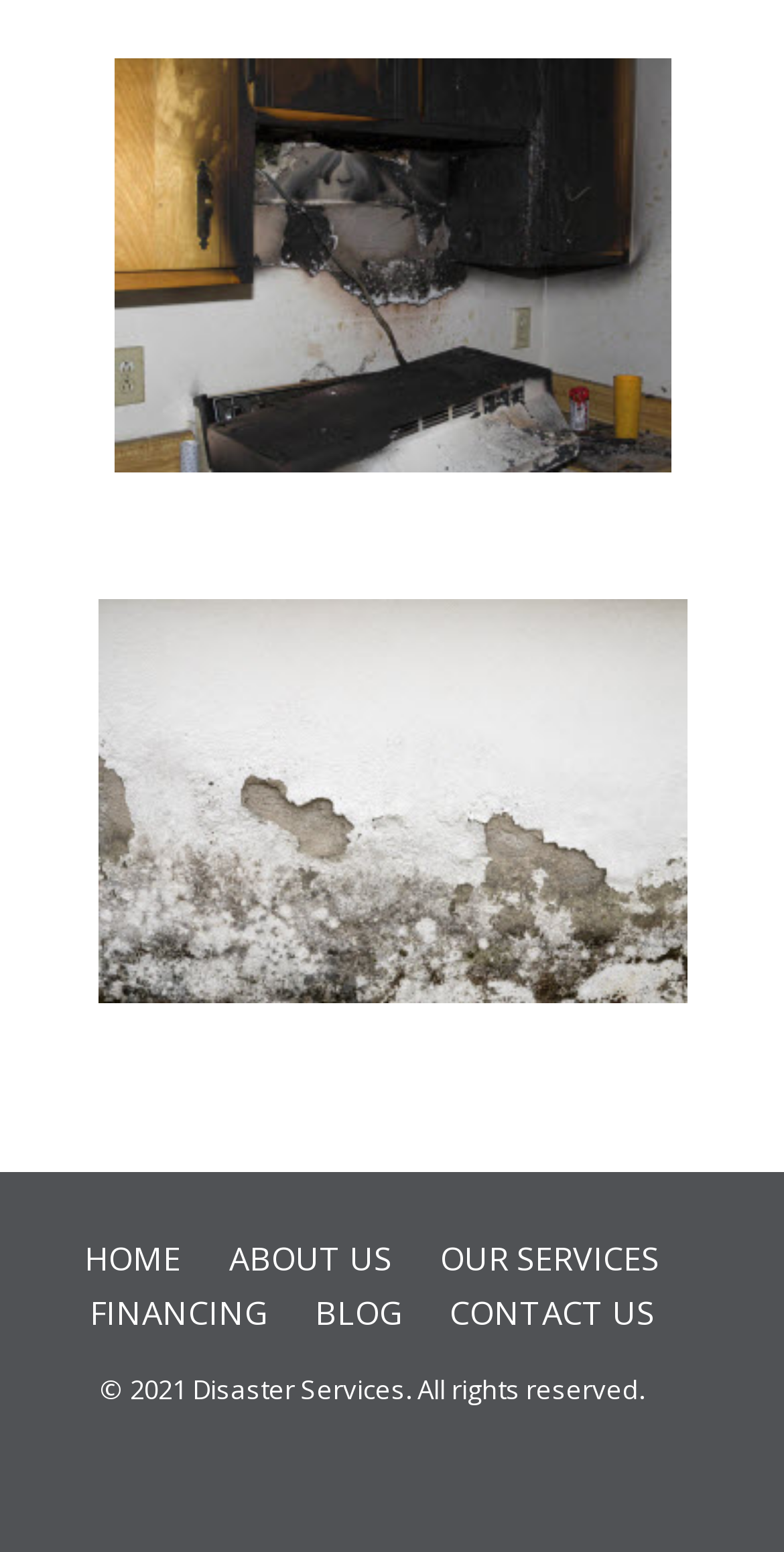Given the element description "HOME" in the screenshot, predict the bounding box coordinates of that UI element.

[0.108, 0.797, 0.231, 0.825]